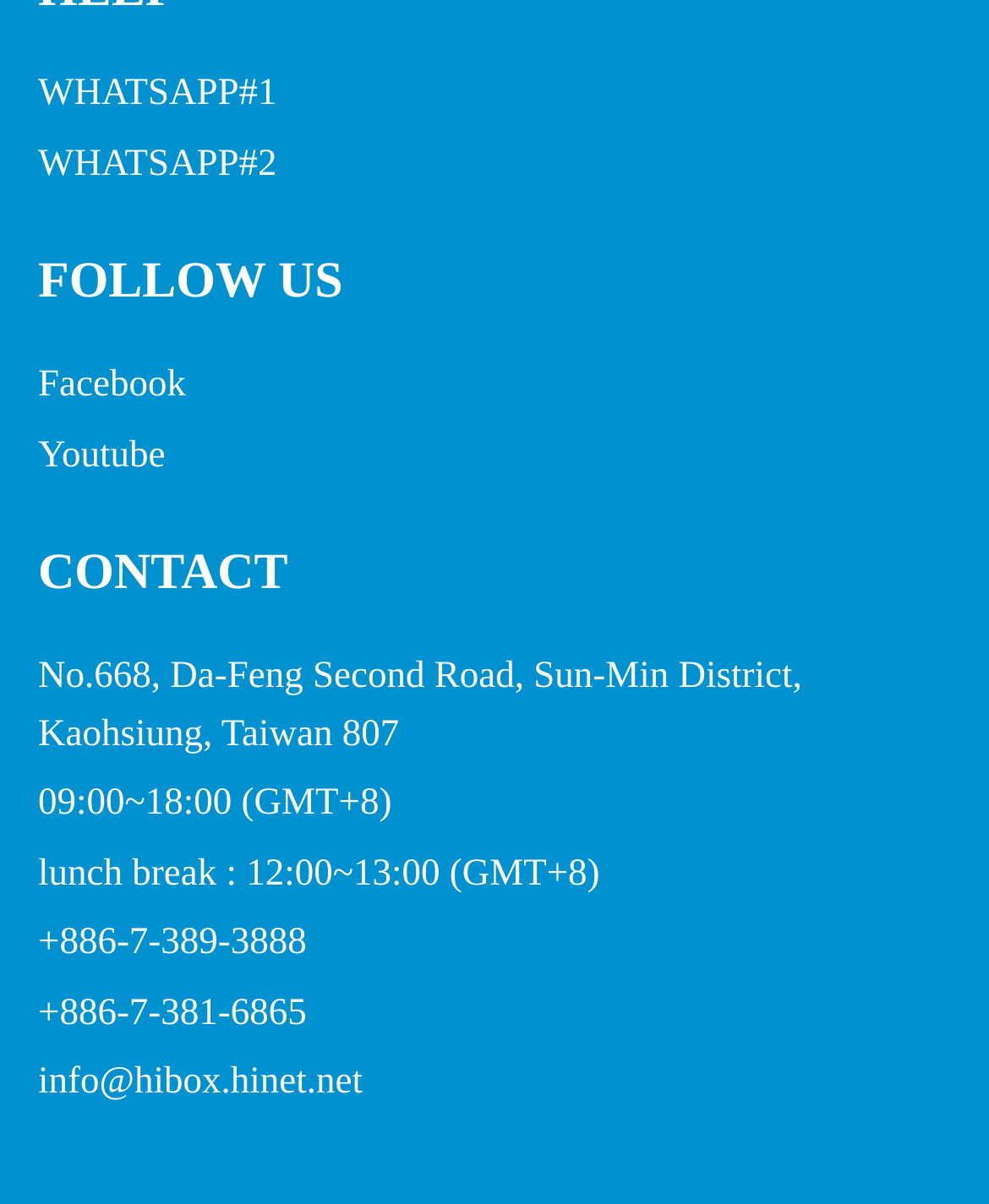Identify the bounding box coordinates of the region that should be clicked to execute the following instruction: "visit whatsapp".

[0.038, 0.062, 0.28, 0.095]